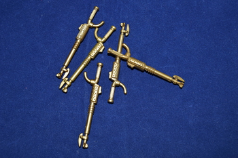Paint a vivid picture with your description of the image.

The image showcases a collection of five detailed, gold-colored toy guns, arranged artfully against a rich blue background. These miniature firearms may belong to the character Ree Yee from the "Star Wars" universe, as they resemble the accessory often associated with him in various action figure lines. Each gun has distinct features, including a curved handle and realistic detailing, emphasizing their collectible nature. This image likely appeals to fans of the franchise, particularly those interested in action figures and memorabilia, capturing the nostalgic essence of the "Star Wars" series.